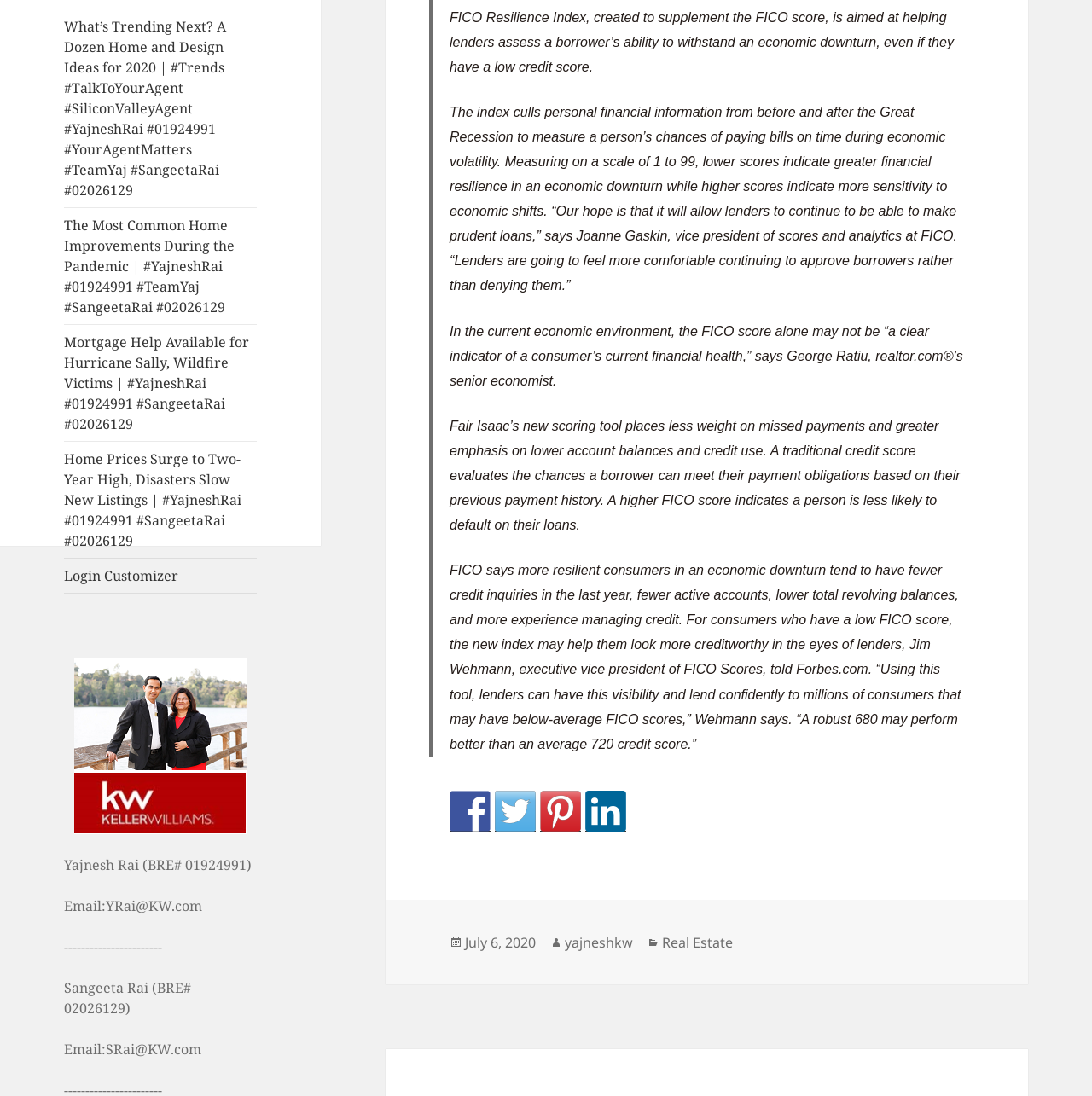Identify the bounding box for the UI element described as: "July 6, 2020July 4, 2020". The coordinates should be four float numbers between 0 and 1, i.e., [left, top, right, bottom].

[0.426, 0.851, 0.491, 0.869]